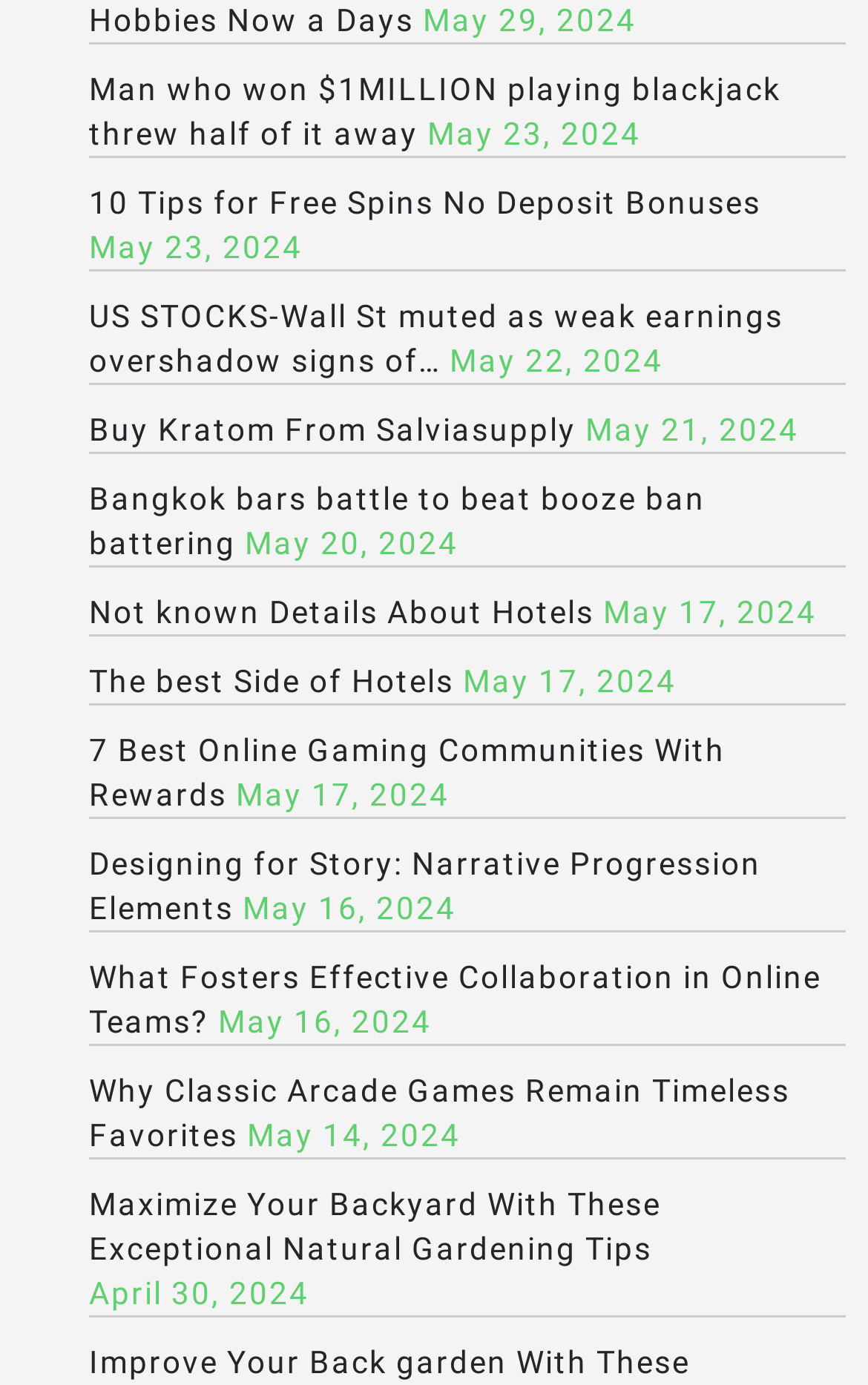Provide the bounding box coordinates of the HTML element this sentence describes: "Buy Kratom From Salviasupply". The bounding box coordinates consist of four float numbers between 0 and 1, i.e., [left, top, right, bottom].

[0.103, 0.297, 0.664, 0.323]